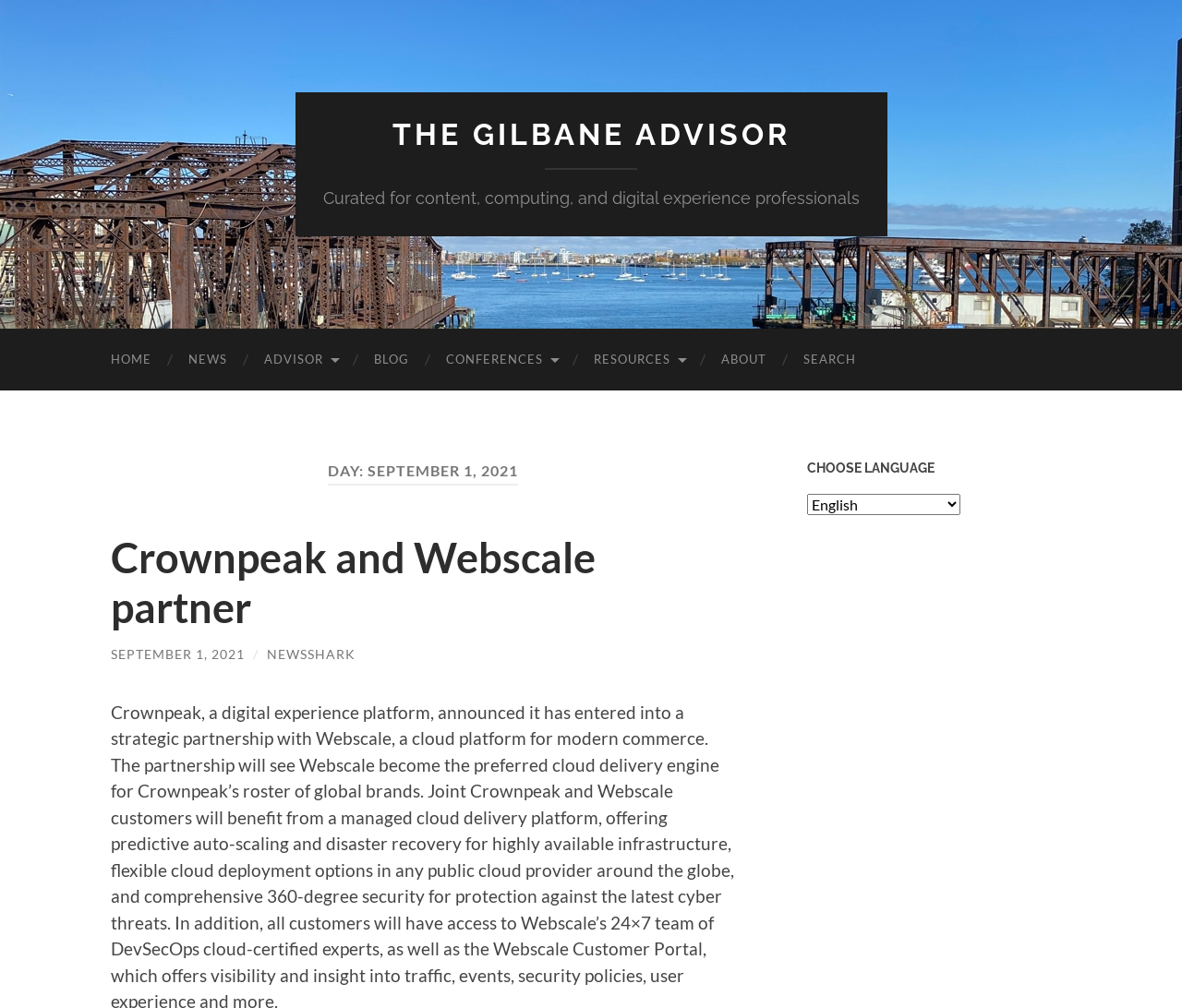How many links are in the top navigation bar?
Using the visual information from the image, give a one-word or short-phrase answer.

7